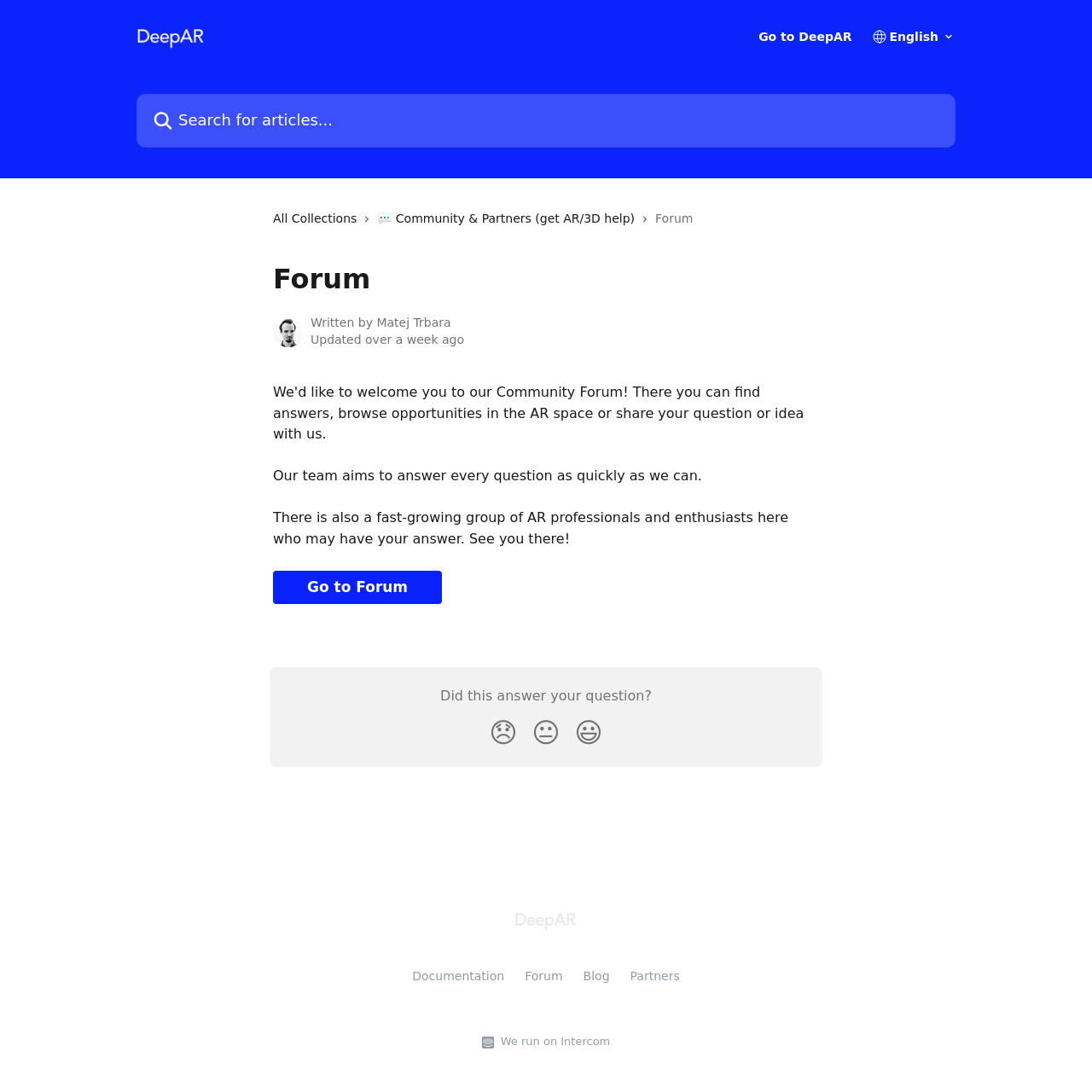Please locate the bounding box coordinates for the element that should be clicked to achieve the following instruction: "Click on the Disappointed Reaction button". Ensure the coordinates are given as four float numbers between 0 and 1, i.e., [left, top, right, bottom].

[0.441, 0.65, 0.48, 0.693]